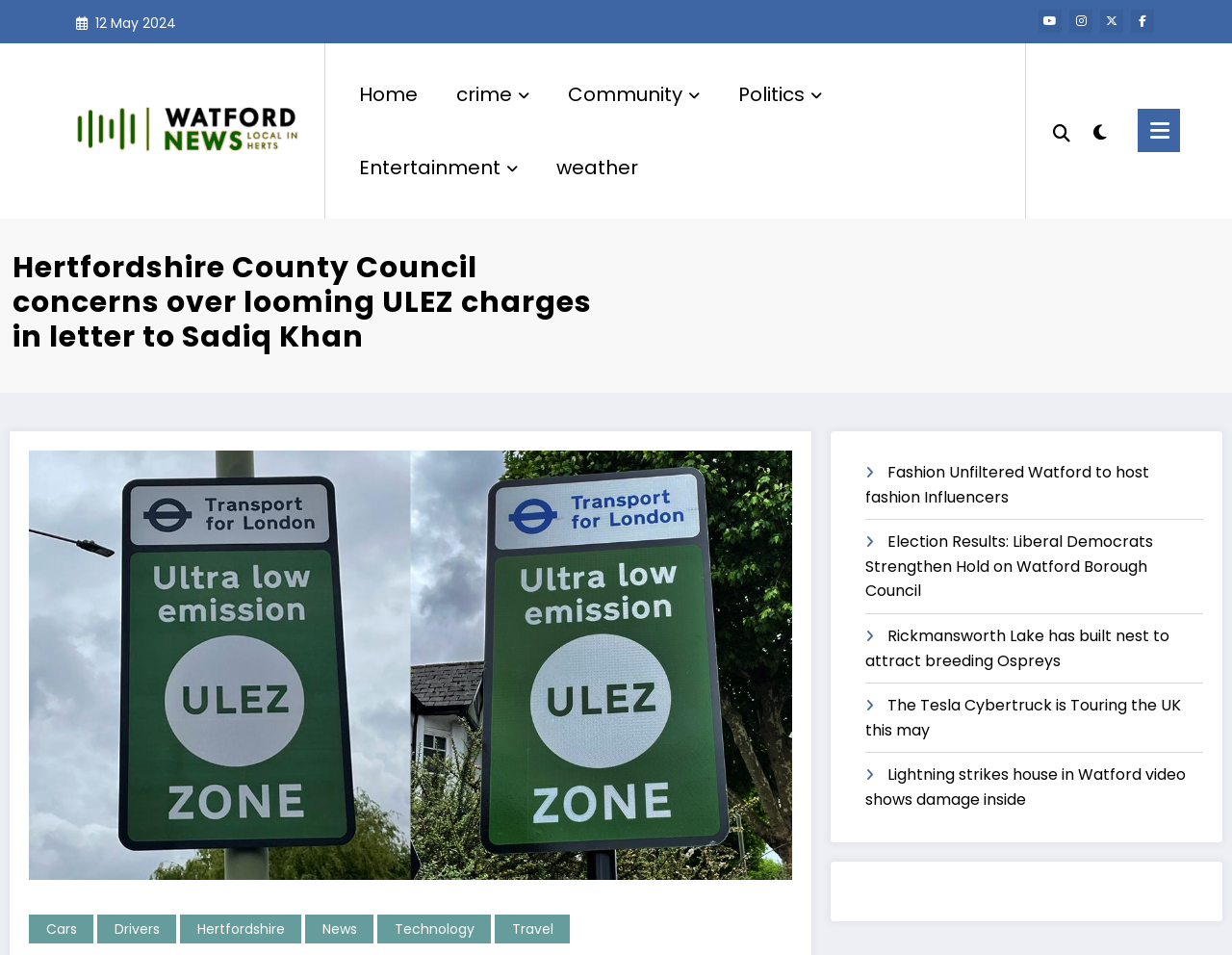Please provide a comprehensive response to the question below by analyzing the image: 
What is the date of the news article?

The date of the news article can be found at the top of the webpage, below the Wat News logo, which is '12 May 2024'.